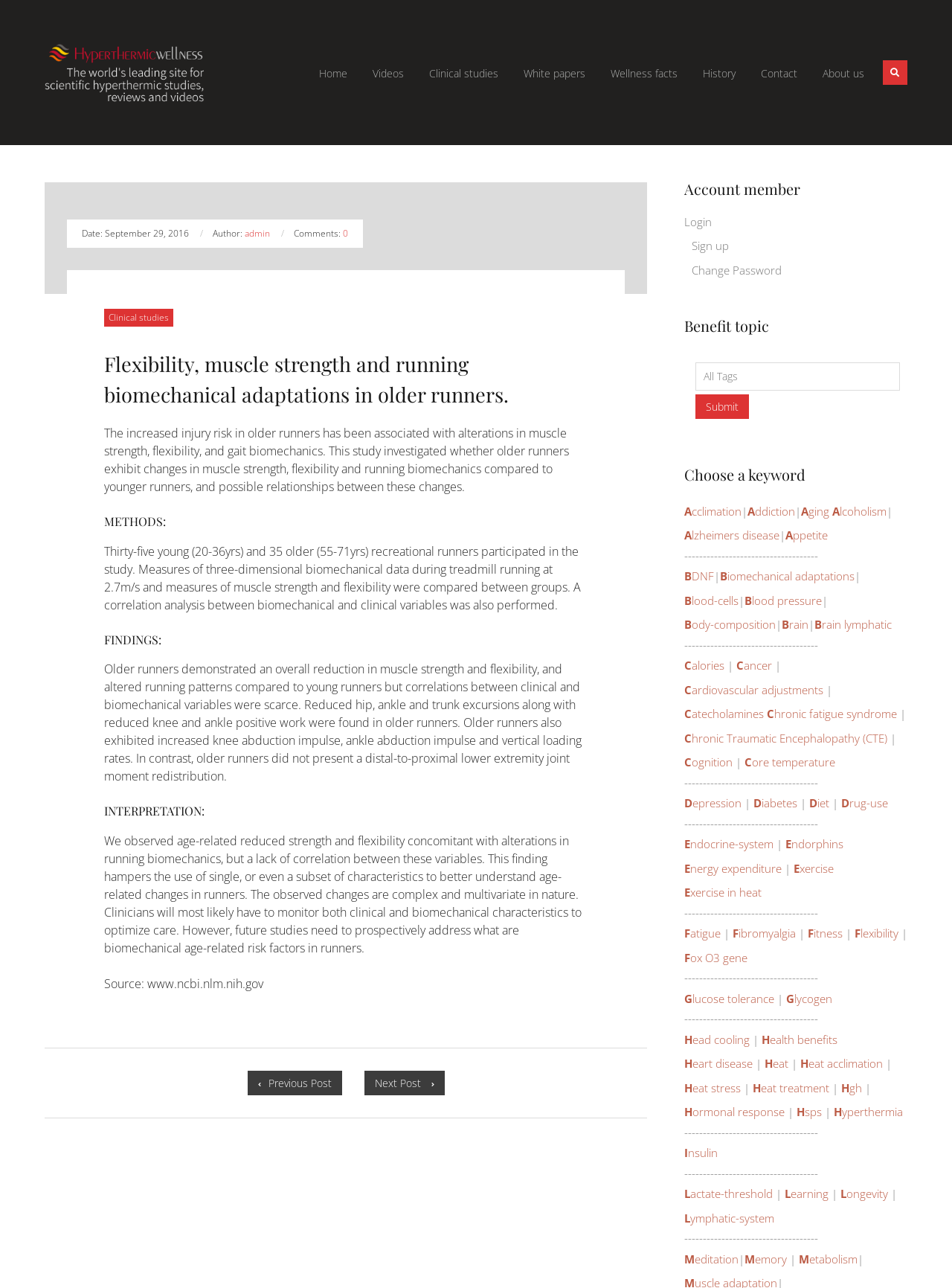Please pinpoint the bounding box coordinates for the region I should click to adhere to this instruction: "Go to home page".

None